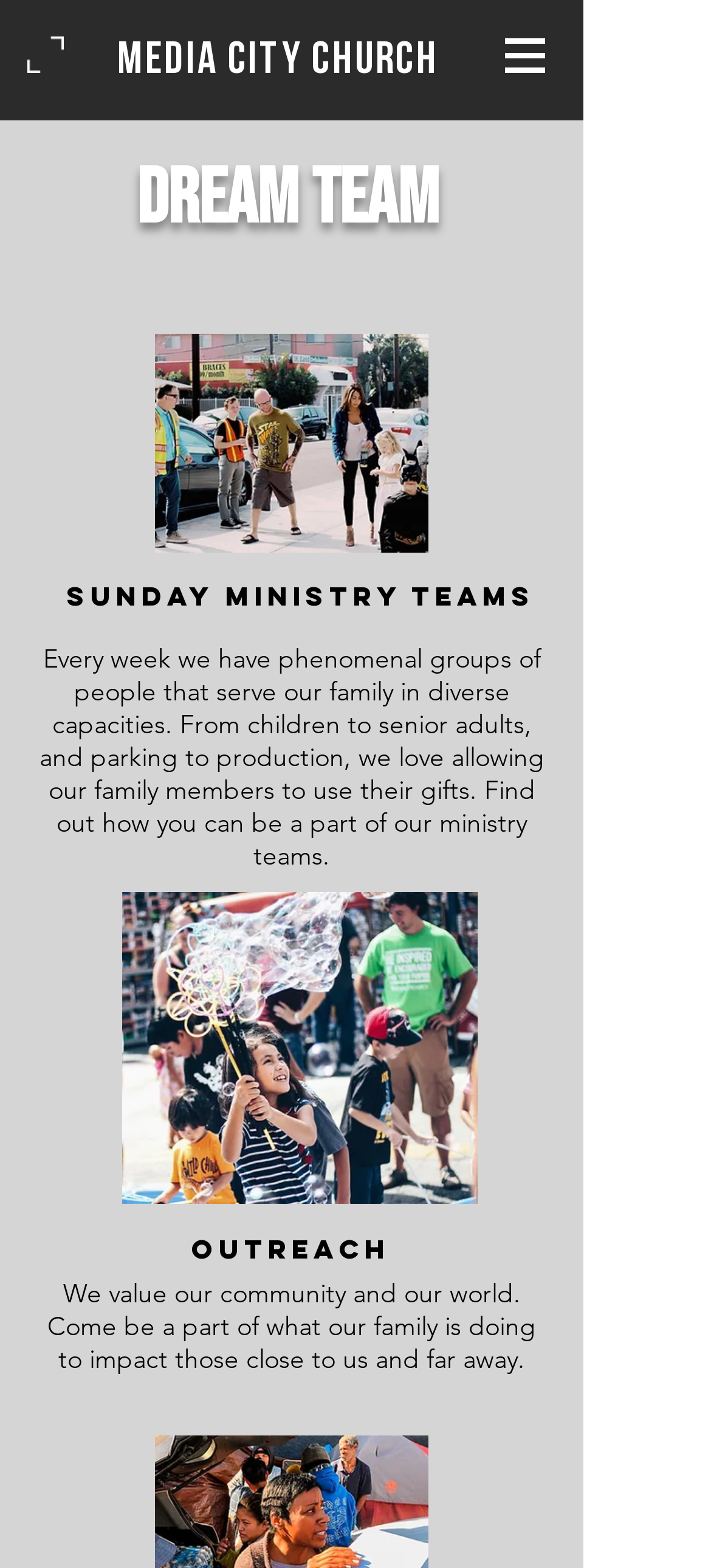Write an extensive caption that covers every aspect of the webpage.

The webpage is about the "SERVE TEAM" of "MEDIA CITY CHURCH". At the top, there is a heading with the church's name, followed by a link with the same name. To the right of the heading, there is a navigation menu labeled "Site" with a button that has a popup menu. The button is accompanied by a small image.

On the left side of the page, there is a logo image of the church. Below the logo, there is a heading that reads "dream team". Next to the heading, there is an image. 

Further down, there is a heading that reads "sunday ministry teams". Below this heading, there is a paragraph of text that describes the various teams that serve the church family in different capacities. The text is accompanied by an image on the right side.

At the bottom of the page, there is a heading that reads "outreach". Below this heading, there is a paragraph of text that describes the church's efforts to impact the local and global community.